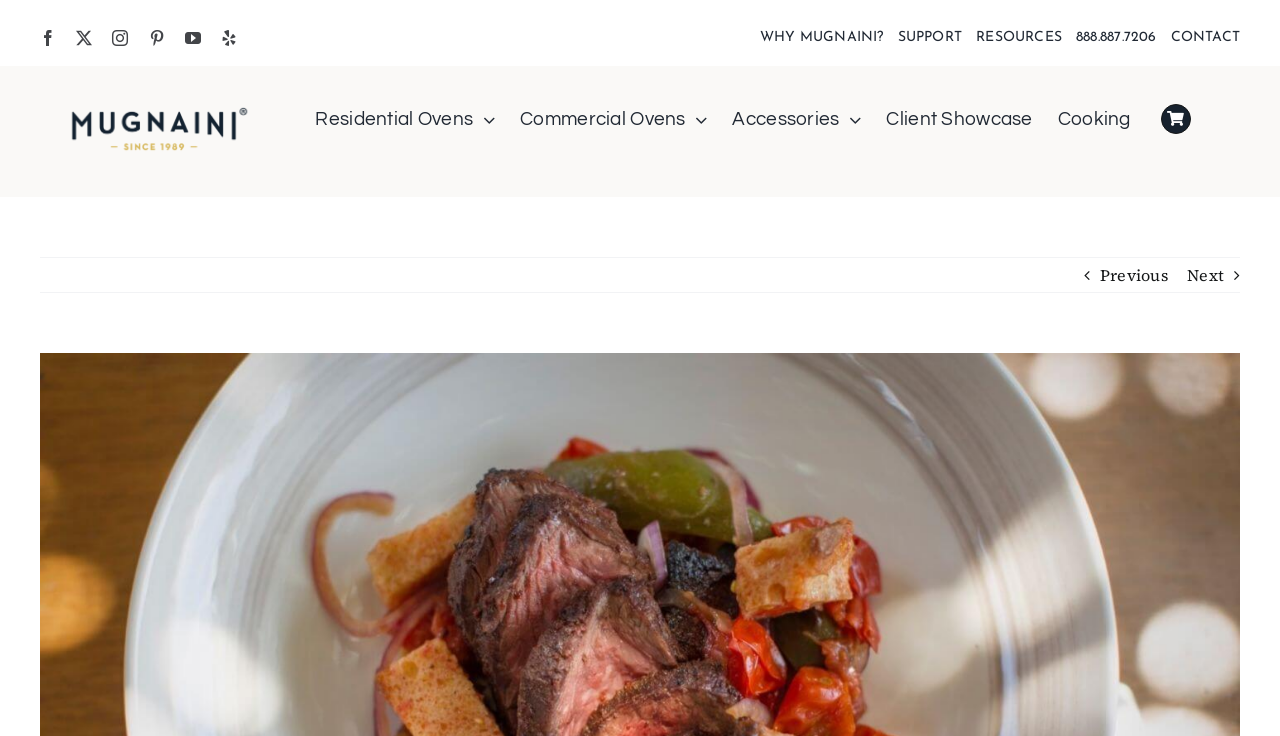Determine the bounding box coordinates of the target area to click to execute the following instruction: "Share on Facebook."

[0.031, 0.041, 0.044, 0.062]